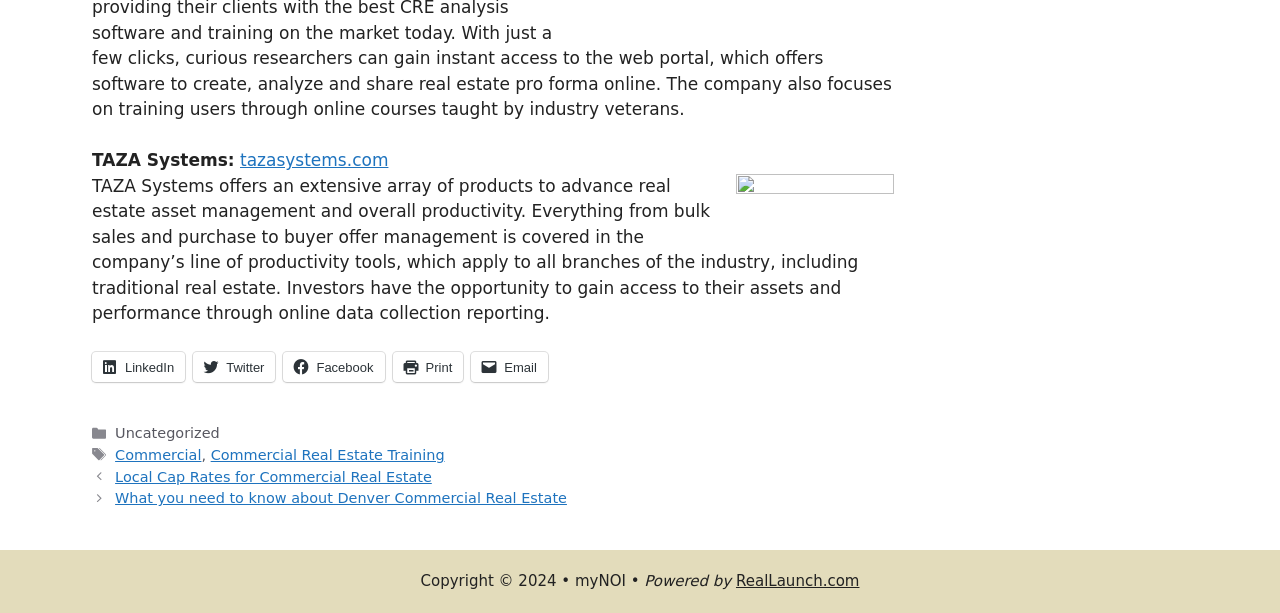Please pinpoint the bounding box coordinates for the region I should click to adhere to this instruction: "Go to RealLaunch.com".

[0.575, 0.933, 0.671, 0.963]